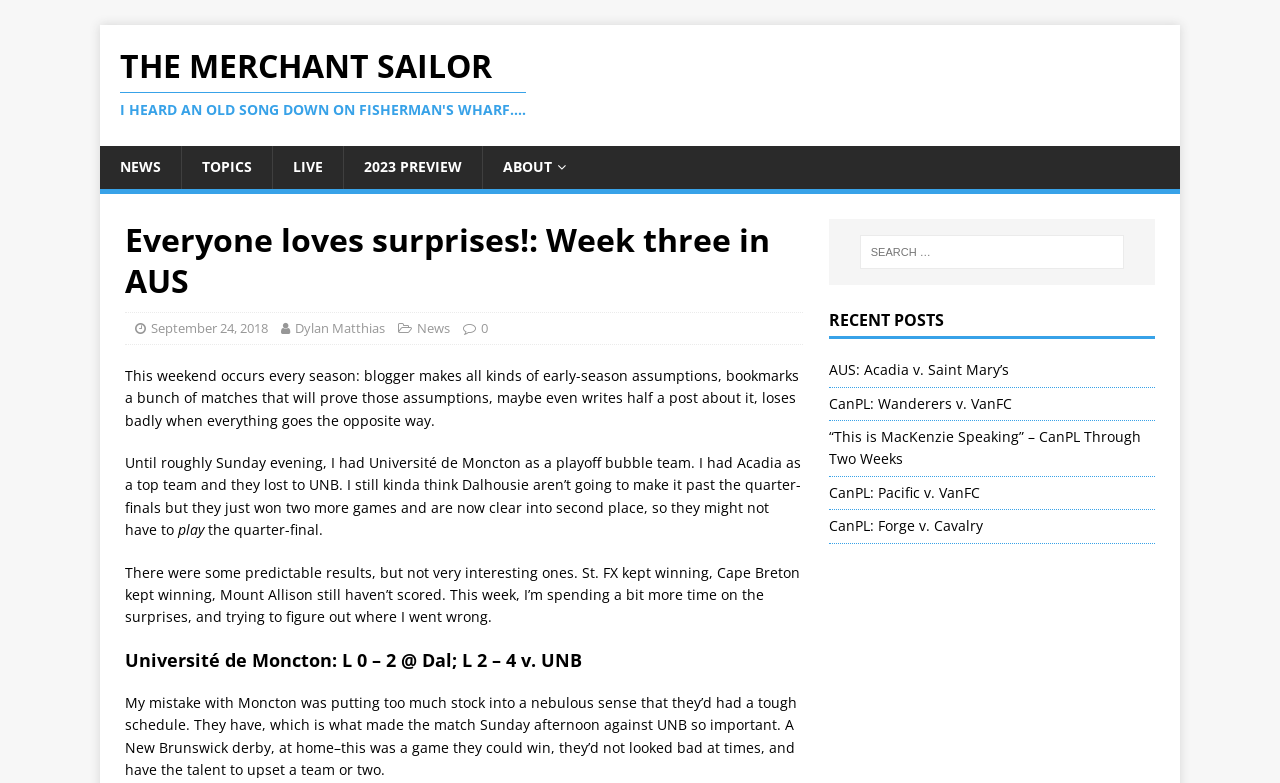Please predict the bounding box coordinates of the element's region where a click is necessary to complete the following instruction: "View the 'AUS: Acadia v. Saint Mary’s' post". The coordinates should be represented by four float numbers between 0 and 1, i.e., [left, top, right, bottom].

[0.647, 0.46, 0.788, 0.484]